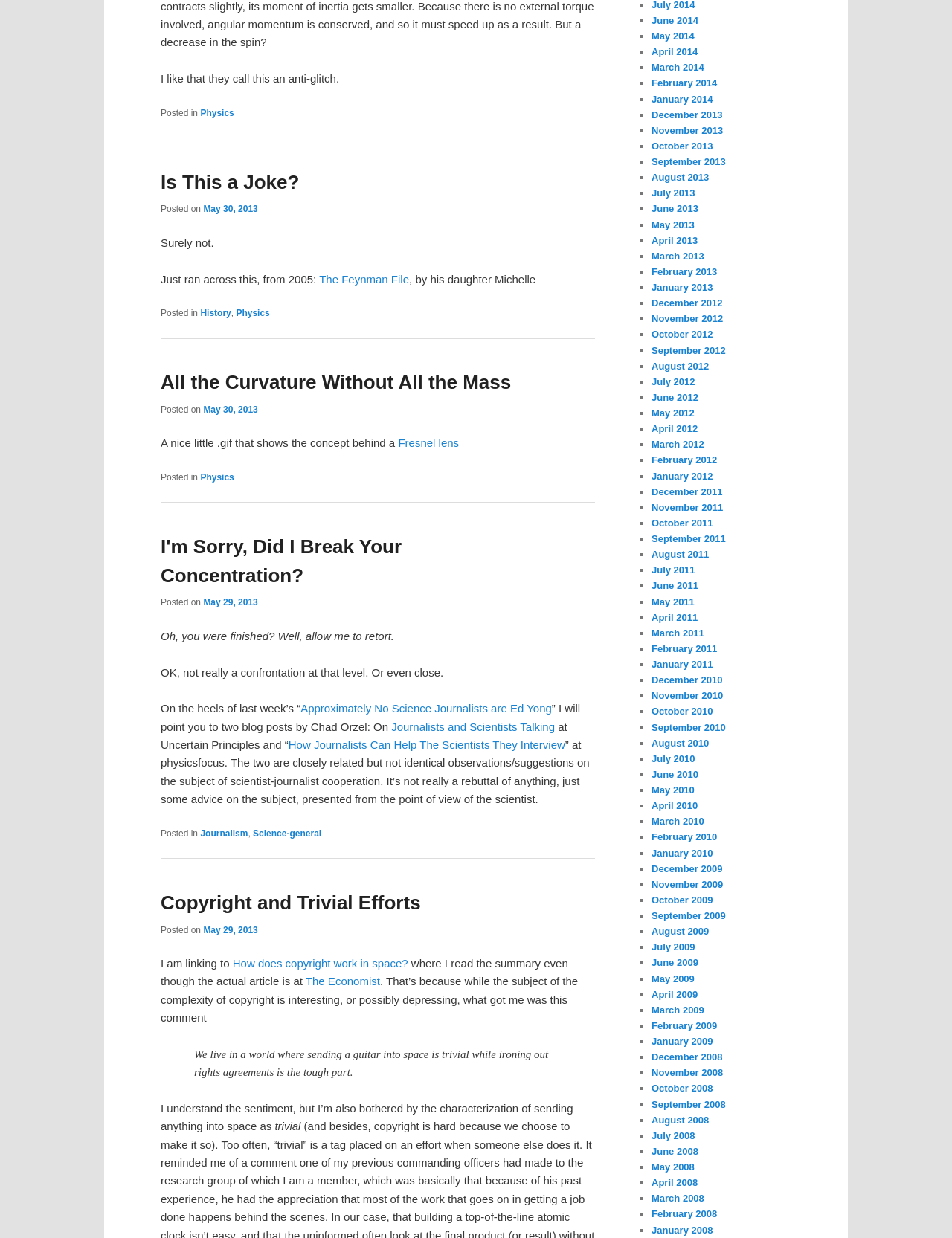Please predict the bounding box coordinates of the element's region where a click is necessary to complete the following instruction: "Click the link 'Journalists and Scientists Talking'". The coordinates should be represented by four float numbers between 0 and 1, i.e., [left, top, right, bottom].

[0.411, 0.582, 0.583, 0.592]